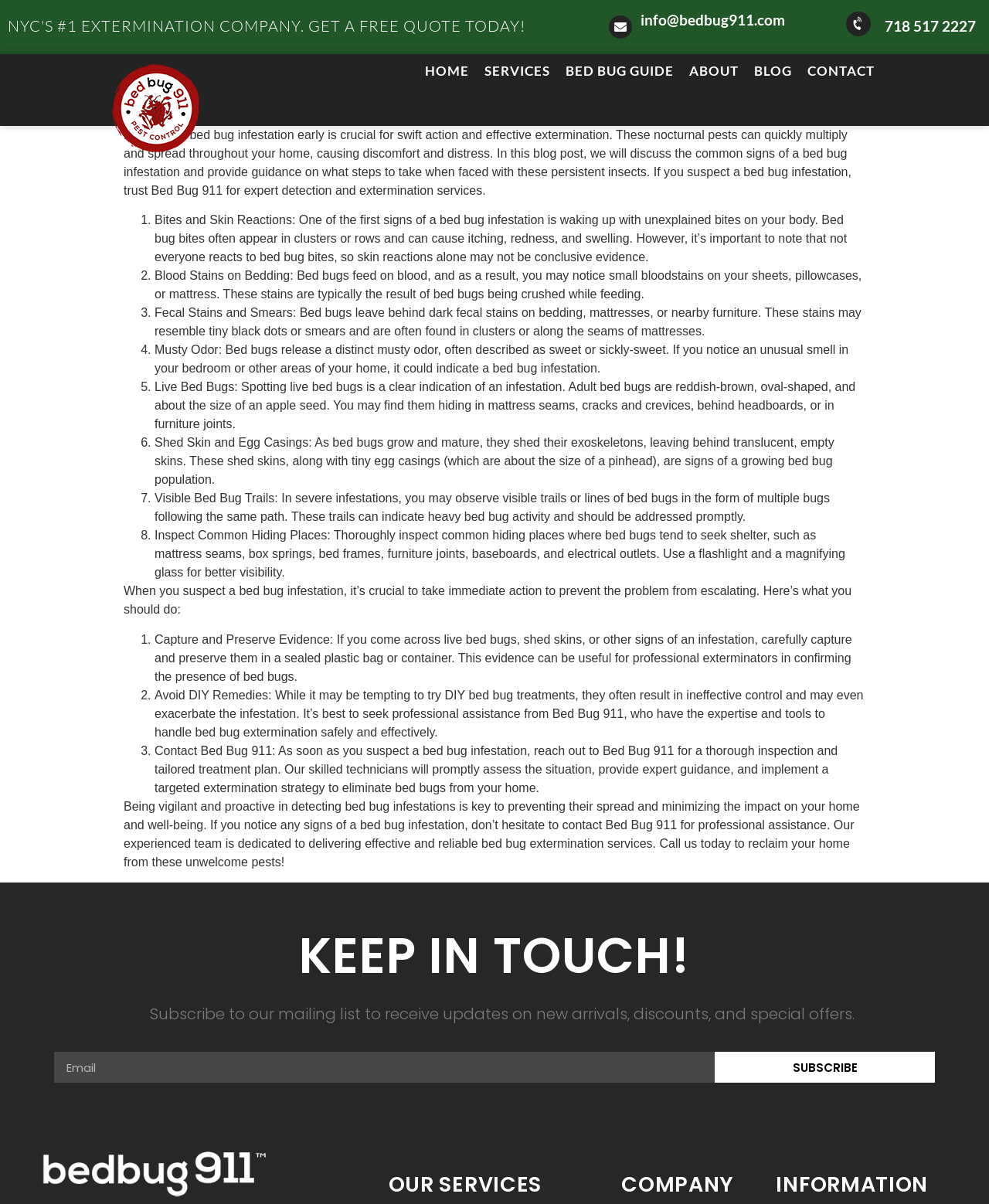What is the first sign of a bed bug infestation?
Respond to the question with a single word or phrase according to the image.

Bites and Skin Reactions